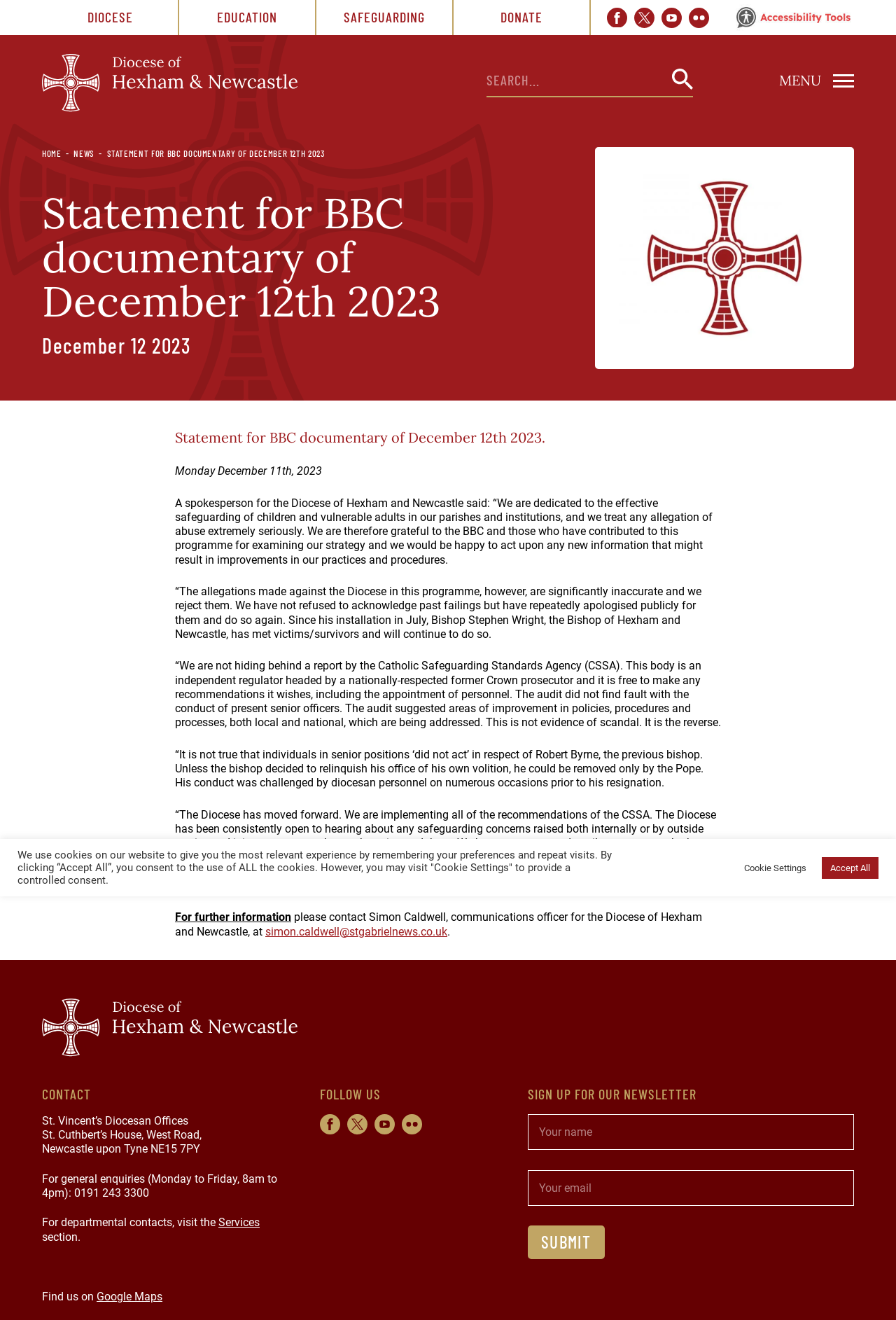Explain the webpage in detail.

This webpage is about a statement from the Diocese of Hexham and Newcastle regarding a BBC documentary. At the top, there are five links: "DIOCESE", "EDUCATION", "SAFEGUARDING", "DONATE", and an empty link. Below these links, there are four social media icons. 

On the left side, there is a search bar with a magnifying glass icon and a "MENU" link above it. Below the search bar, there are links to "HOME" and "NEWS". 

The main content of the webpage is a statement from the Diocese of Hexham and Newcastle, which is divided into several paragraphs. The statement discusses the Diocese's response to the BBC documentary, including their commitment to safeguarding and their rejection of certain allegations made in the programme. 

On the right side, there is a section with contact information, including an address, phone number, and email address. There are also links to "Services" and "Google Maps". Below this section, there are social media links and a newsletter signup form. 

At the bottom of the webpage, there is a cookie policy notification with buttons to "Accept All" or visit "Cookie Settings".